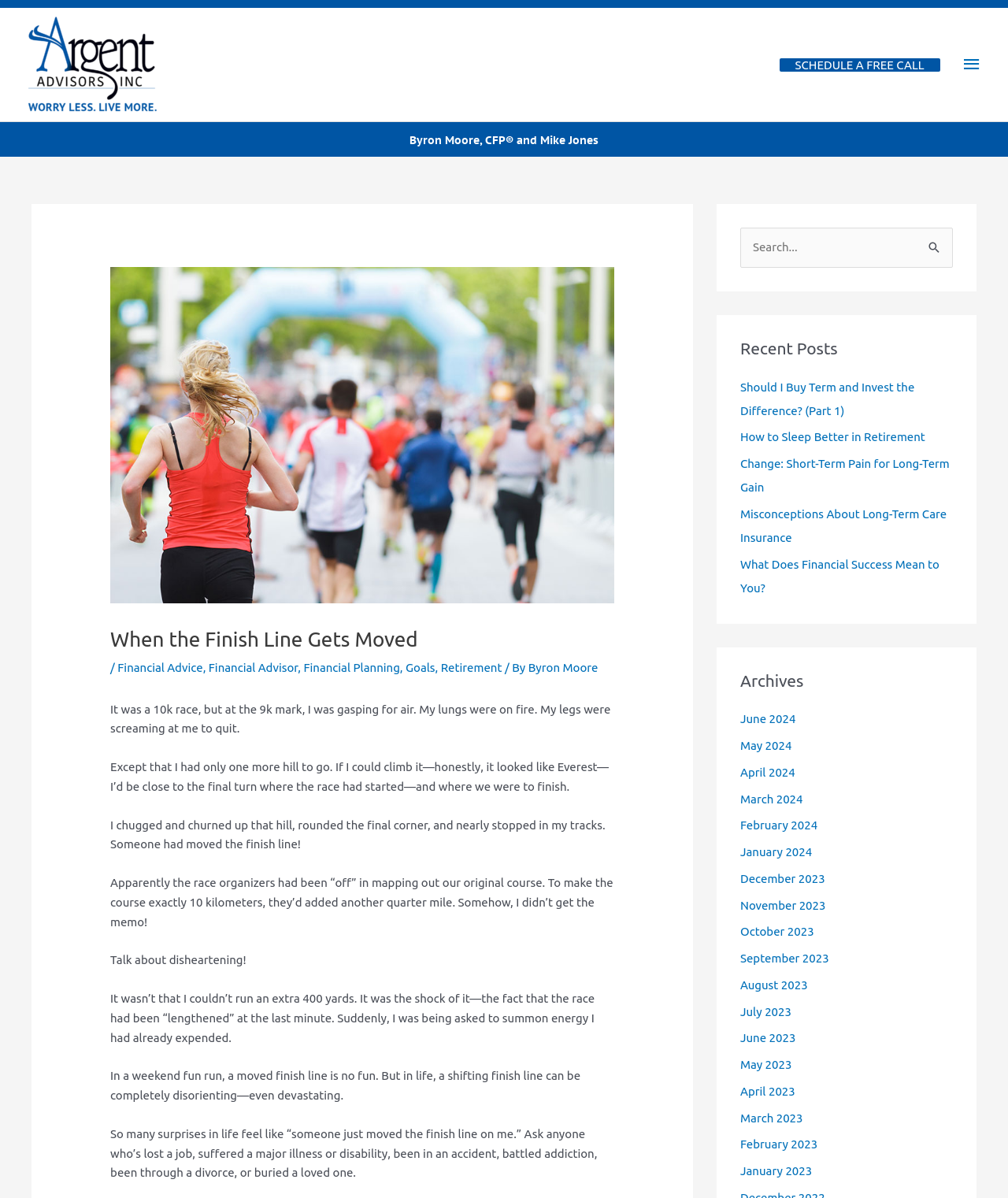Please find the bounding box for the UI component described as follows: "Misconceptions About Long-Term Care Insurance".

[0.734, 0.423, 0.939, 0.454]